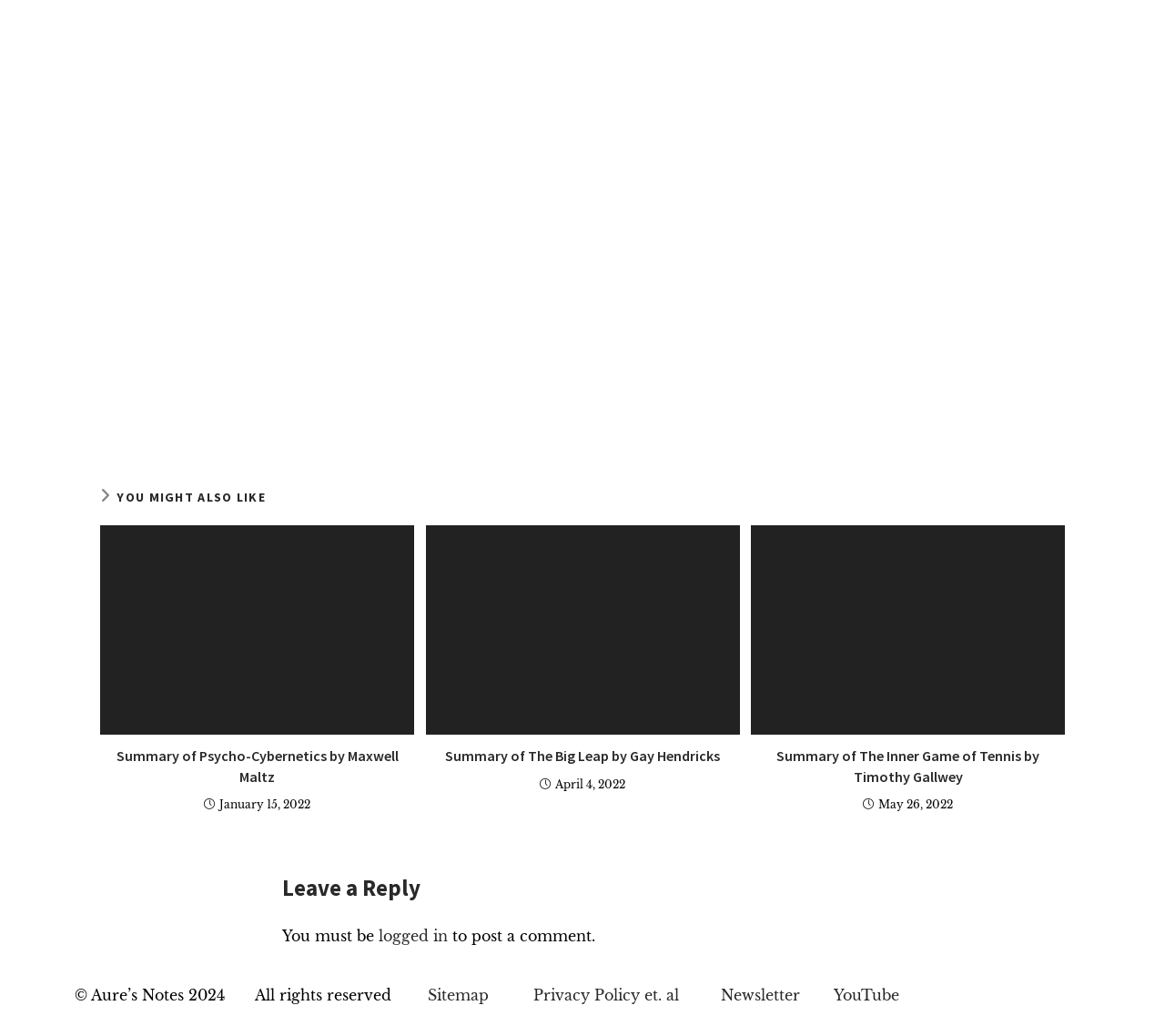Predict the bounding box of the UI element based on the description: "alt="psycho-cybernetics book cover"". The coordinates should be four float numbers between 0 and 1, formatted as [left, top, right, bottom].

[0.086, 0.507, 0.355, 0.709]